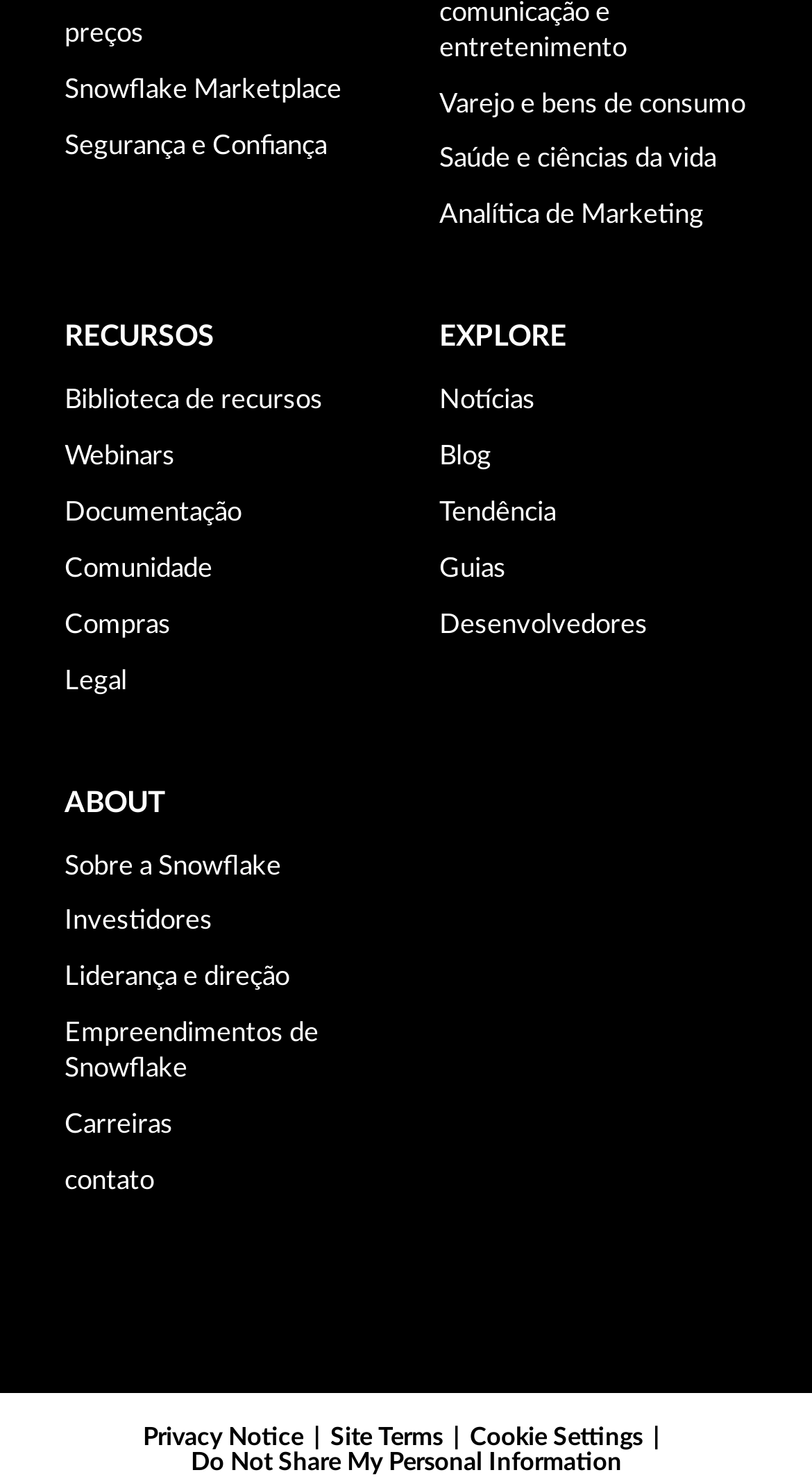Based on the element description: "Privacy Notice", identify the bounding box coordinates for this UI element. The coordinates must be four float numbers between 0 and 1, listed as [left, top, right, bottom].

[0.176, 0.964, 0.373, 0.981]